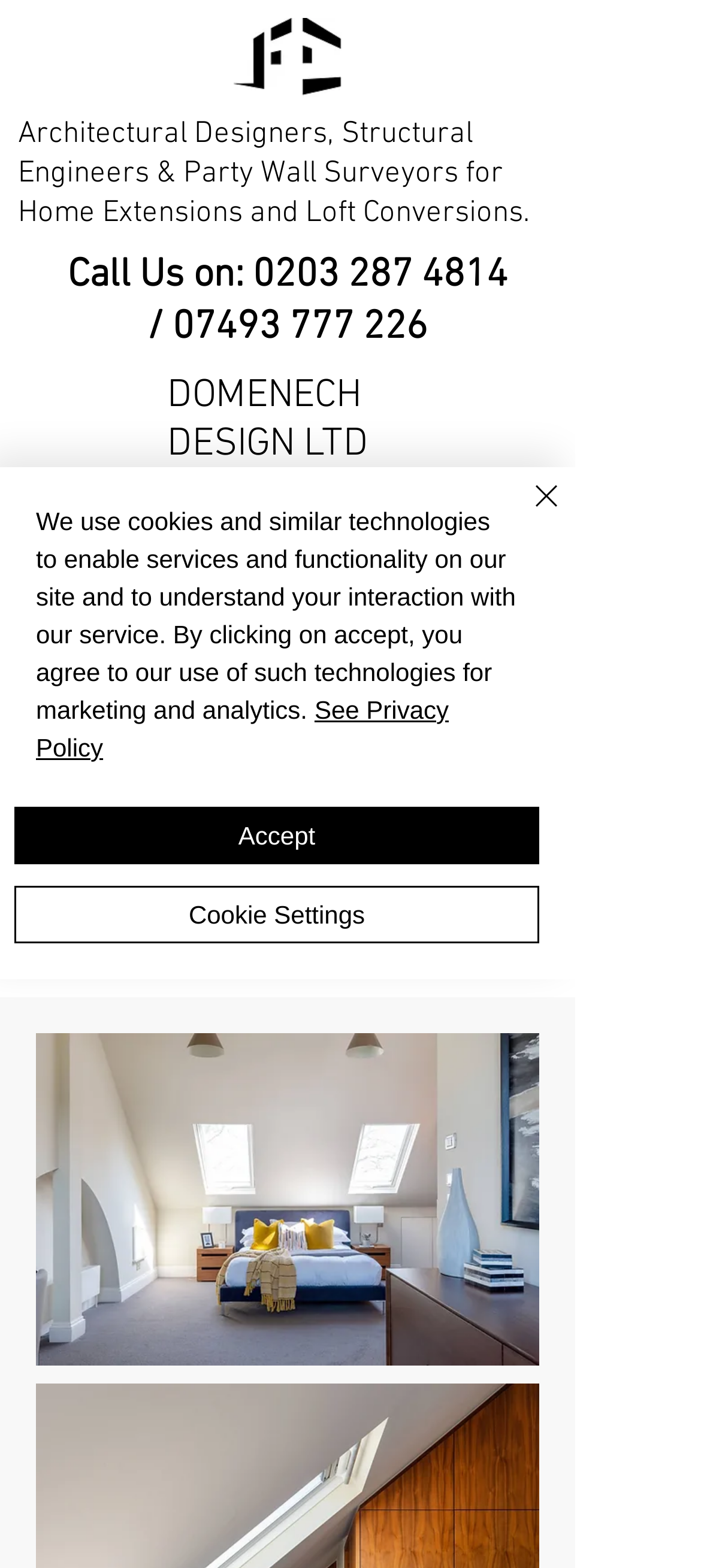What is the location of the project?
Give a single word or phrase as your answer by examining the image.

New Barnet, North London